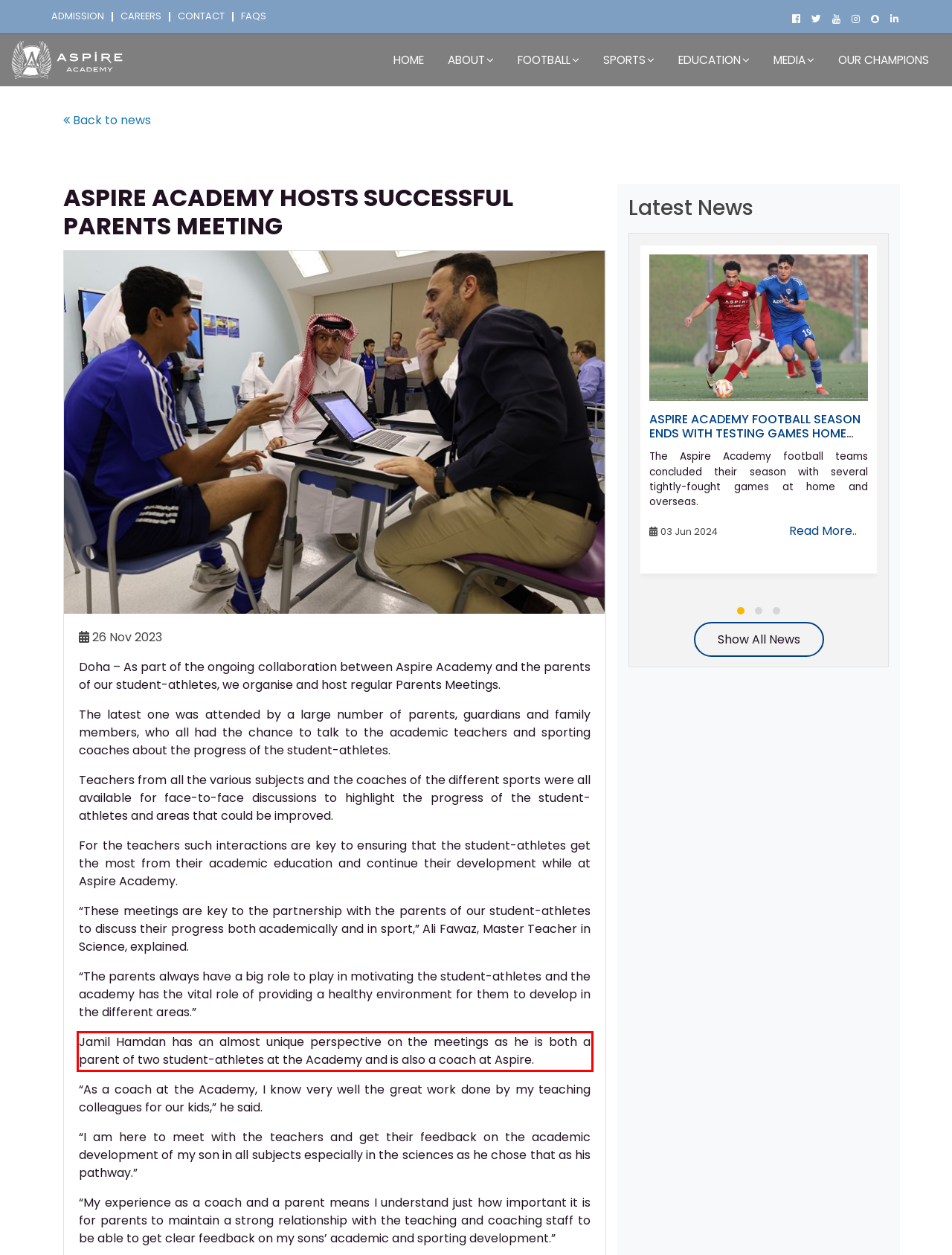Please analyze the provided webpage screenshot and perform OCR to extract the text content from the red rectangle bounding box.

Jamil Hamdan has an almost unique perspective on the meetings as he is both a parent of two student-athletes at the Academy and is also a coach at Aspire.